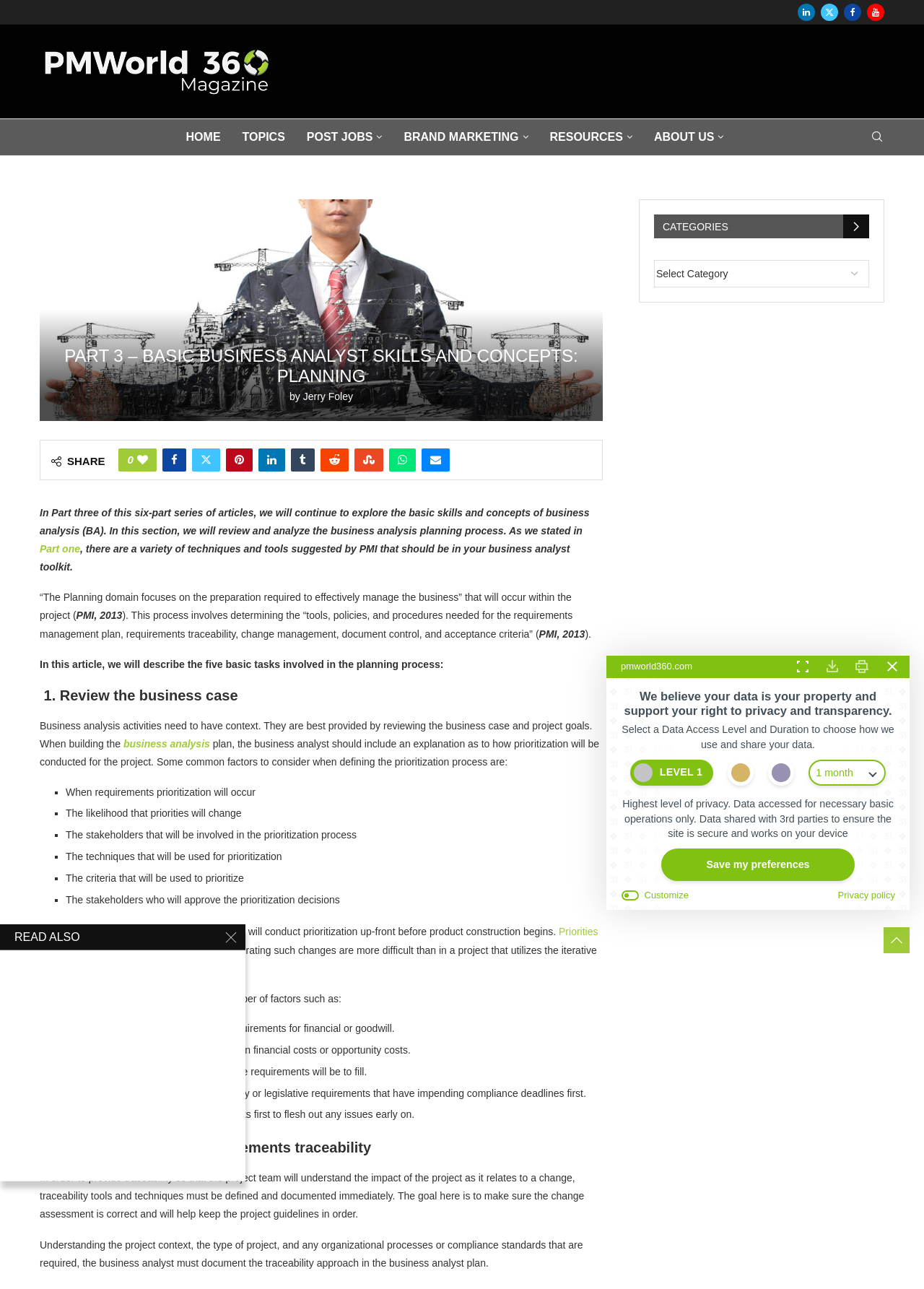Using the element description provided, determine the bounding box coordinates in the format (top-left x, top-left y, bottom-right x, bottom-right y). Ensure that all values are floating point numbers between 0 and 1. Element description: Facebook

[0.176, 0.348, 0.201, 0.366]